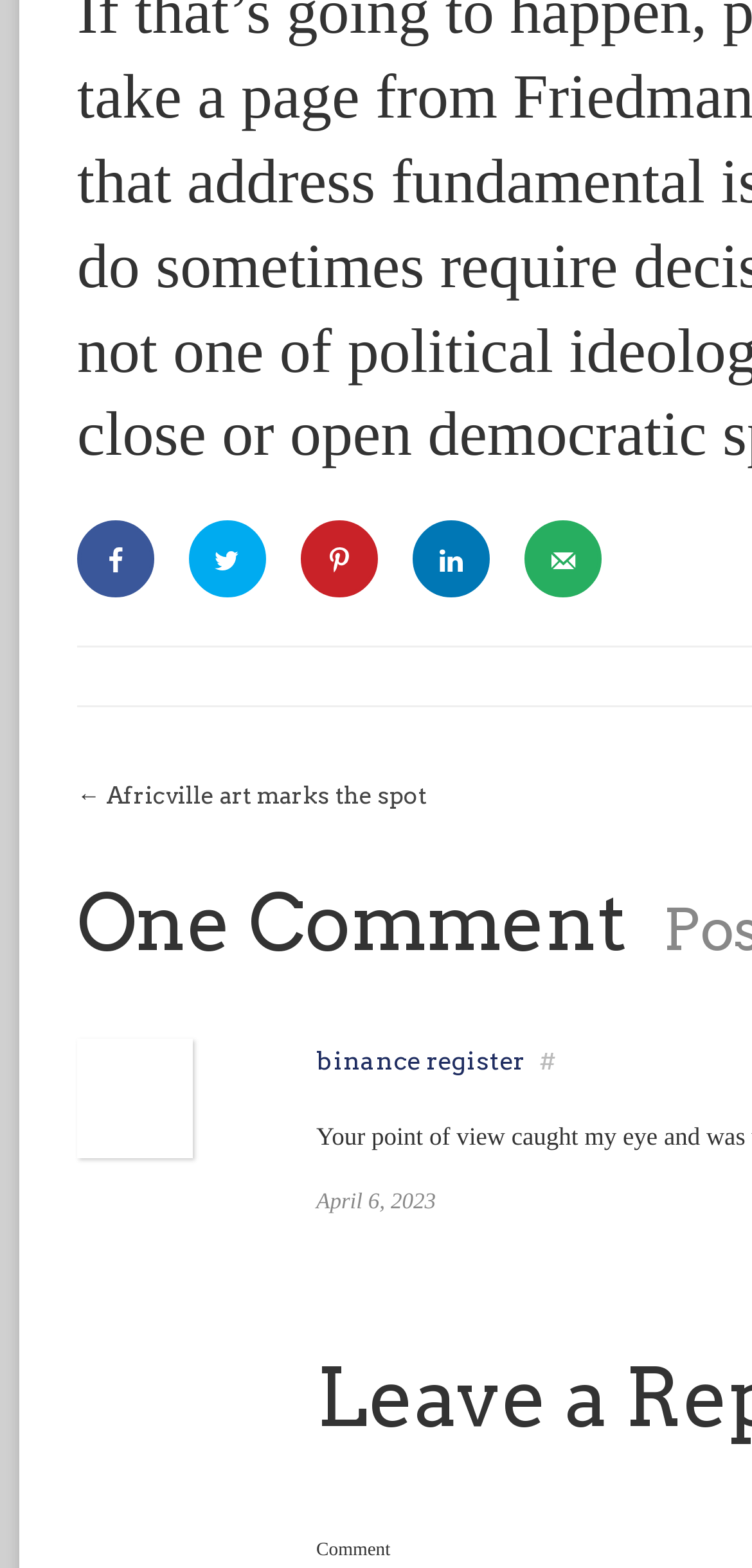Select the bounding box coordinates of the element I need to click to carry out the following instruction: "Share on Facebook".

[0.103, 0.332, 0.205, 0.381]